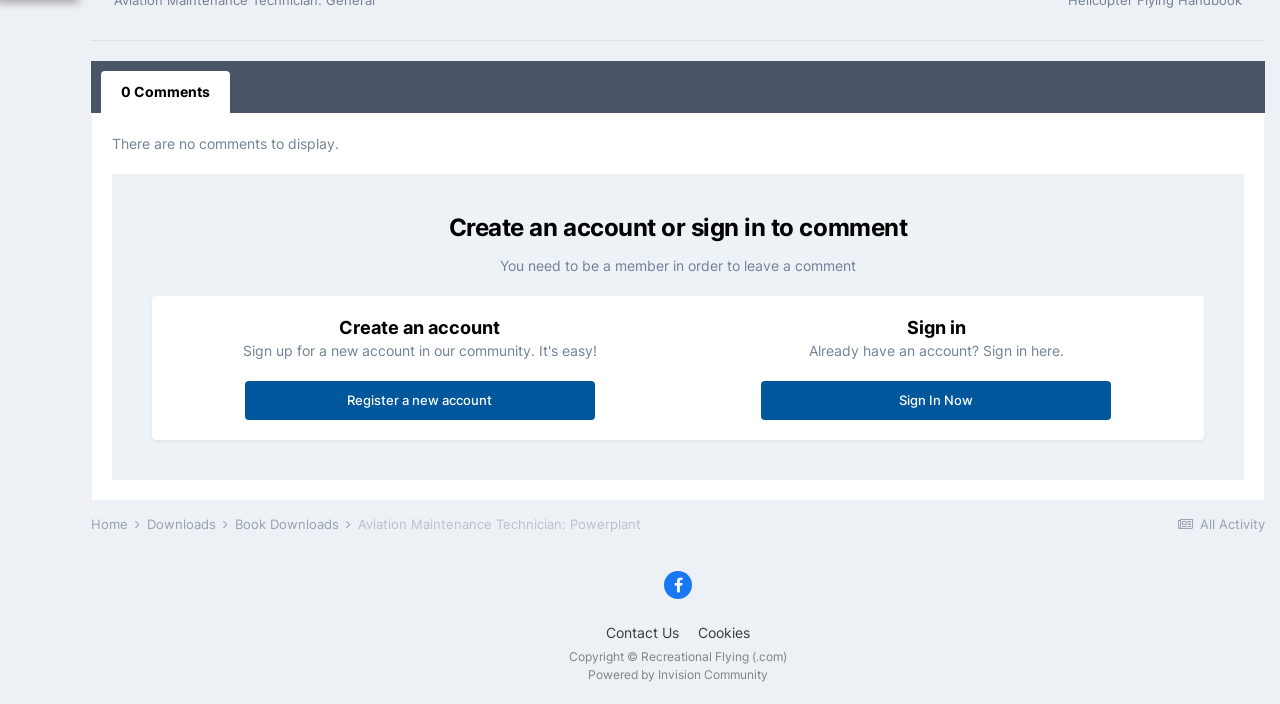Provide a brief response using a word or short phrase to this question:
What is required to leave a comment?

Membership